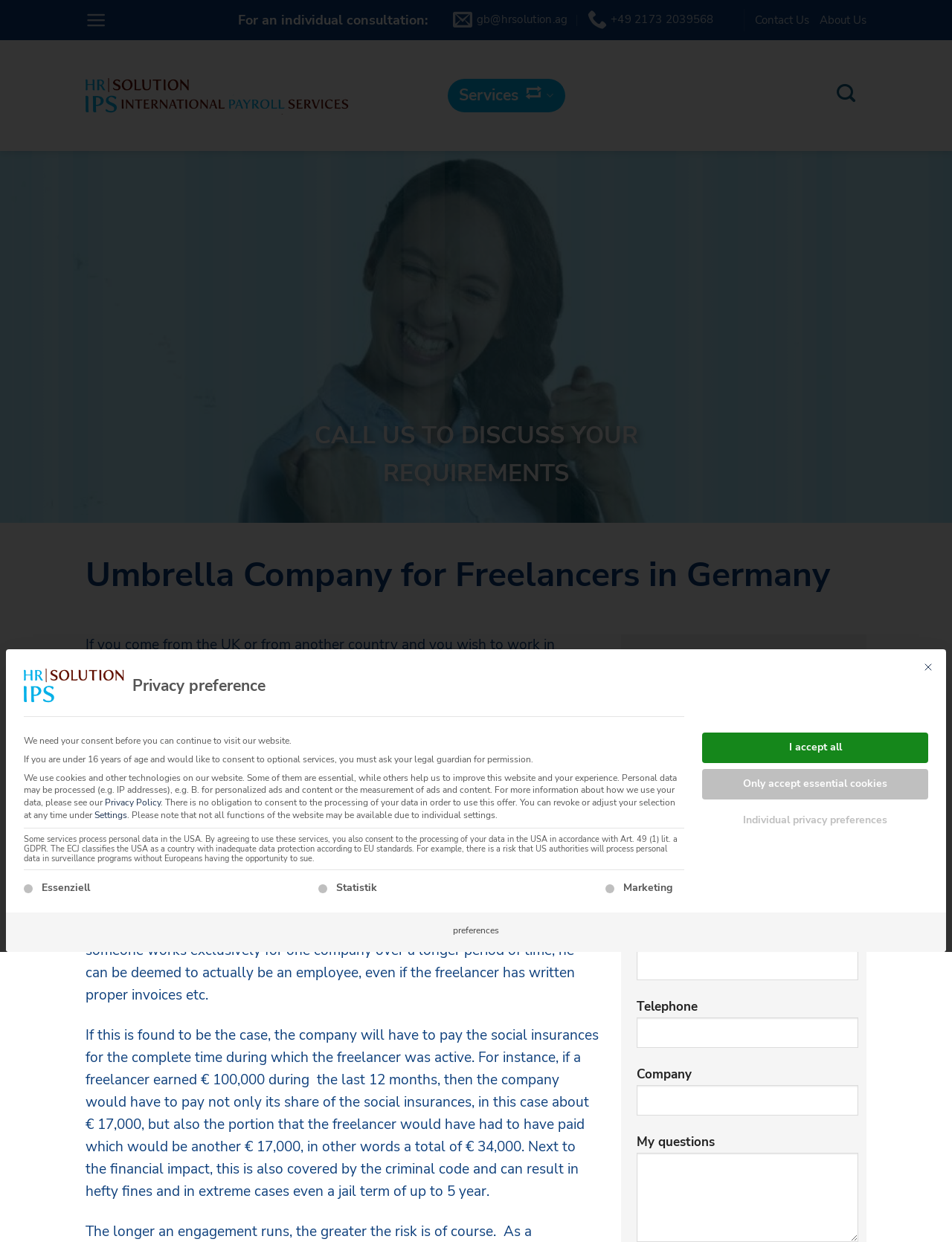What is the purpose of the 'Search' link?
Using the image, provide a detailed and thorough answer to the question.

I inferred the purpose of the 'Search' link by its label and its position in the top navigation bar, where it is likely to be used for searching the website.